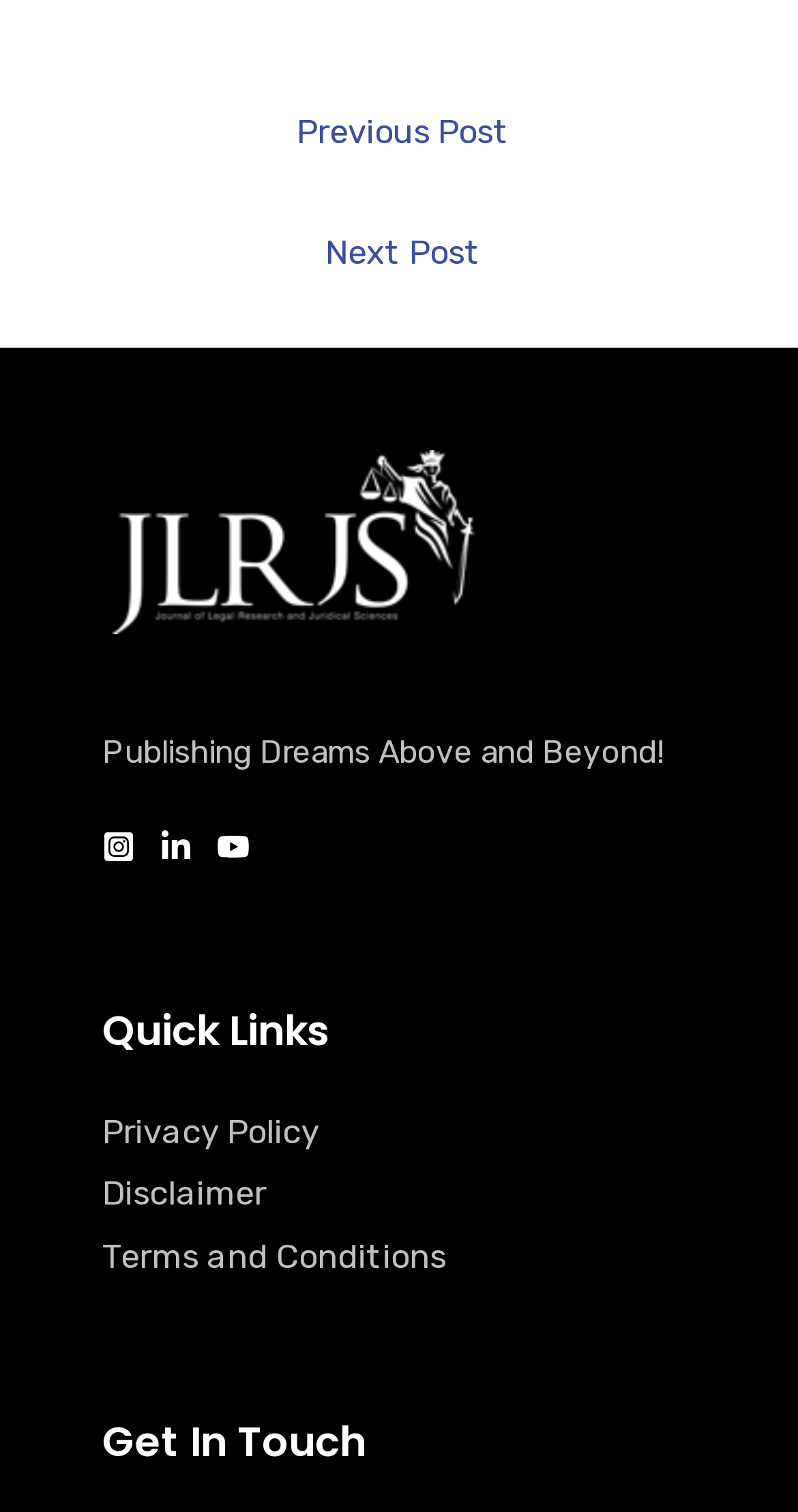Give the bounding box coordinates for this UI element: "← Previous Post". The coordinates should be four float numbers between 0 and 1, arranged as [left, top, right, bottom].

[0.028, 0.063, 0.982, 0.115]